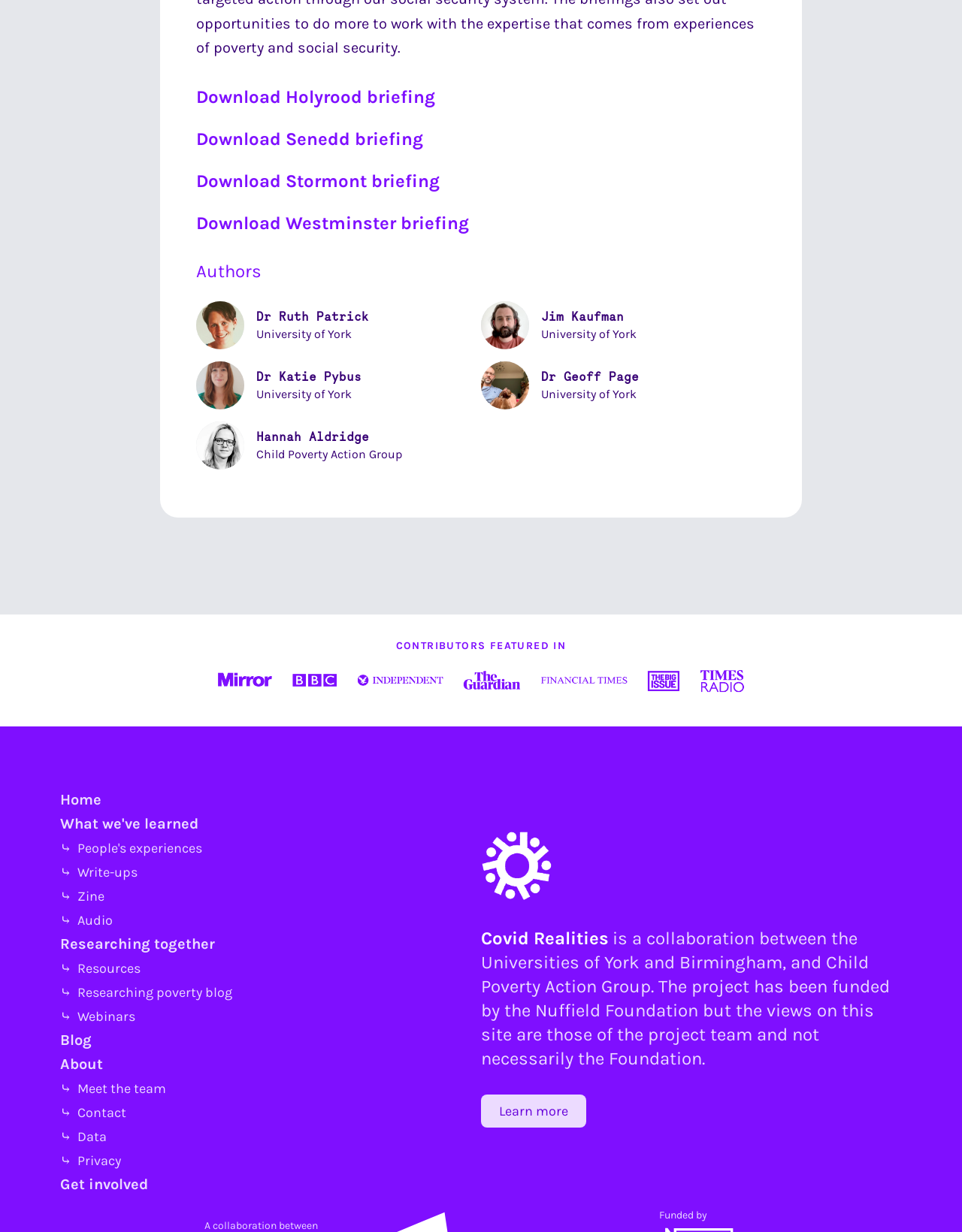Specify the bounding box coordinates of the area to click in order to follow the given instruction: "Learn more about the project."

[0.5, 0.888, 0.609, 0.915]